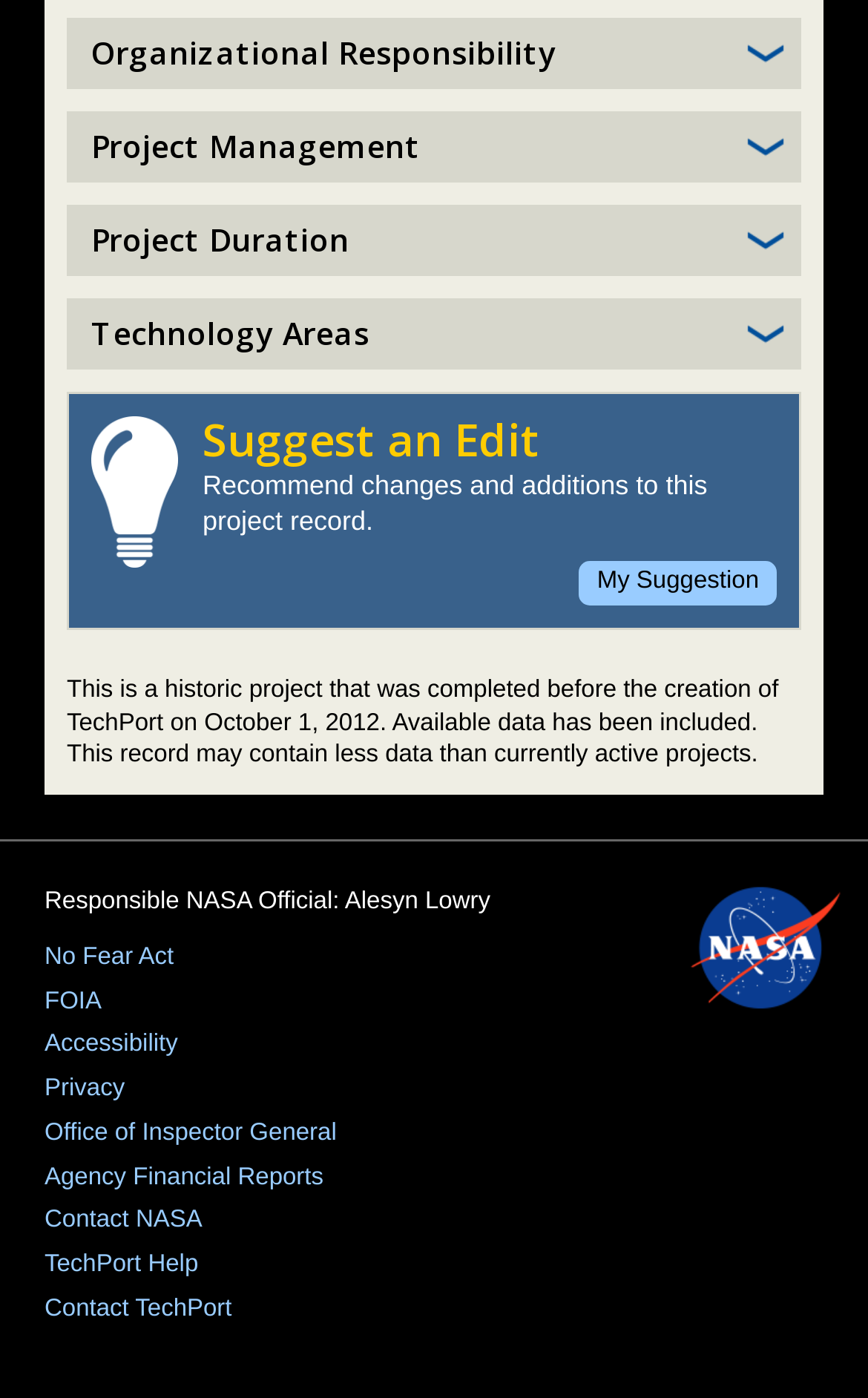What is the image above the 'Suggest an Edit' button?
Using the image as a reference, give a one-word or short phrase answer.

Light bulb